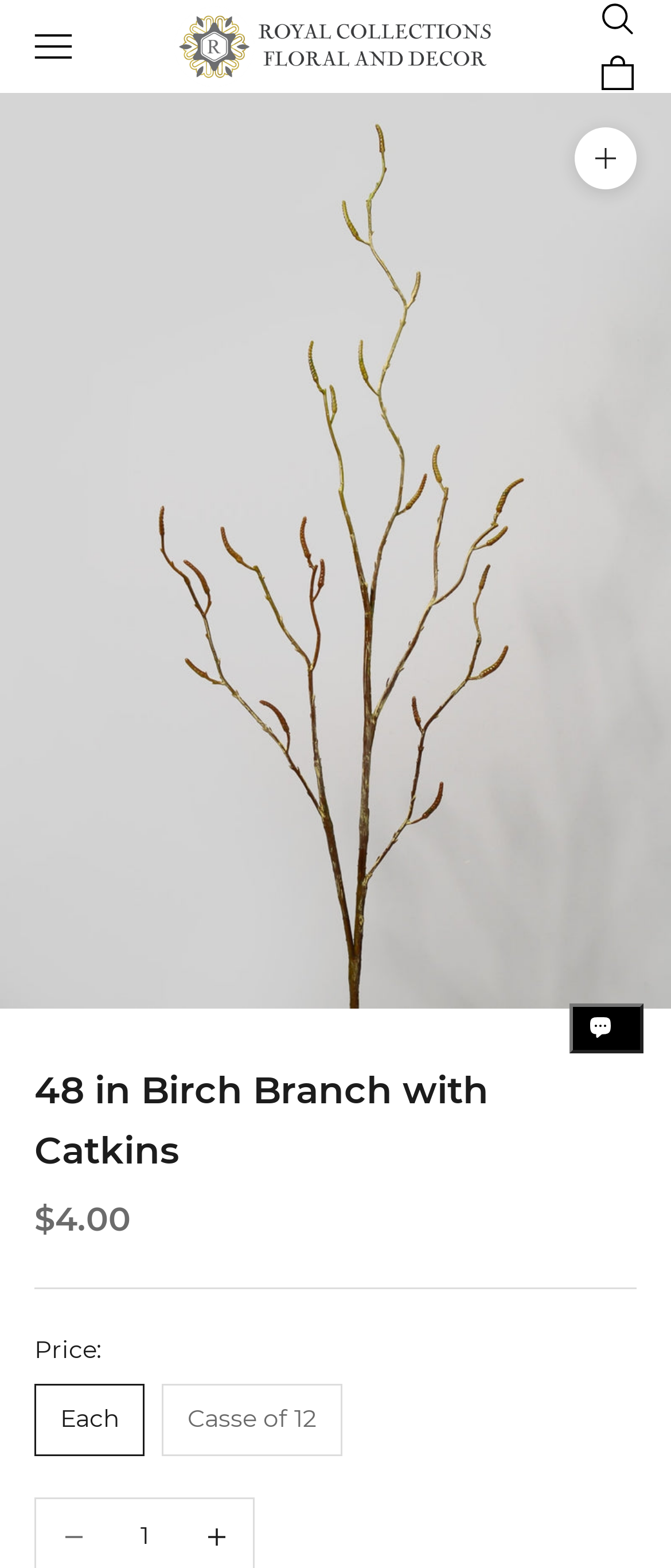What is the function of the 'Open navigation menu' button? Refer to the image and provide a one-word or short phrase answer.

To open the navigation menu